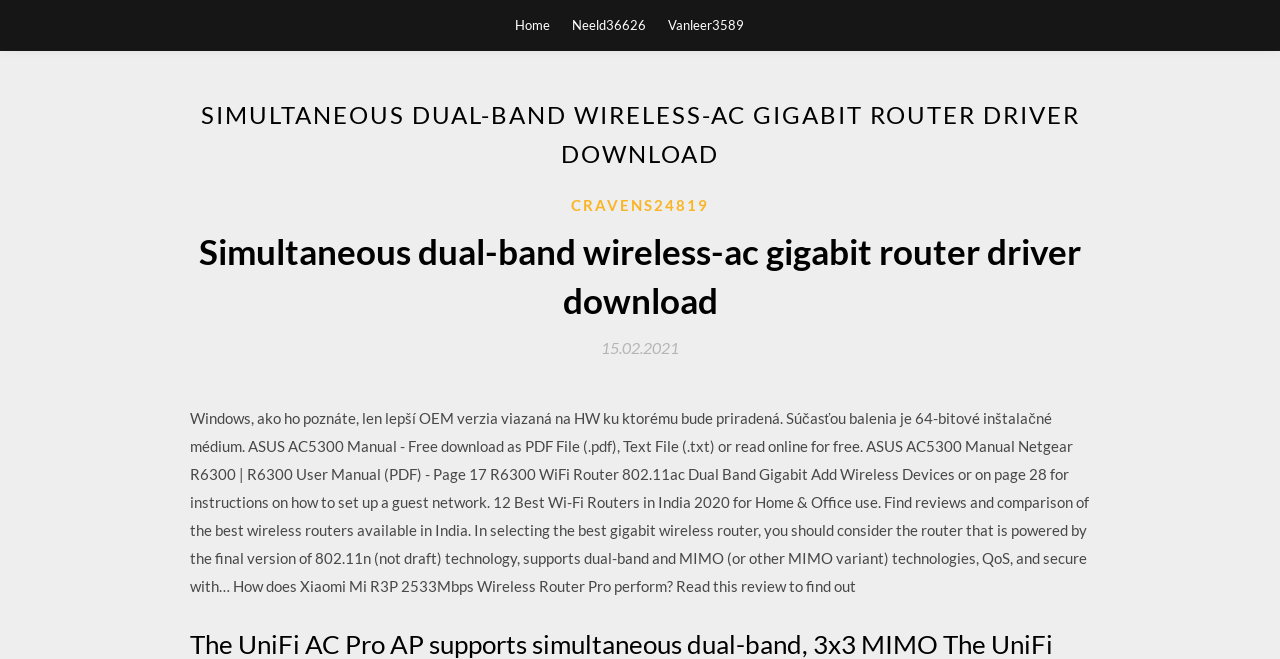Provide a thorough description of this webpage.

The webpage appears to be a product page or a blog post about wireless routers. At the top, there are three links: "Home", "Neeld36626", and "Vanleer3589", which are positioned horizontally and take up a small portion of the top section of the page.

Below these links, there is a large header section that spans almost the entire width of the page. It contains a heading that reads "SIMULTANEOUS DUAL-BAND WIRELESS-AC GIGABIT ROUTER DRIVER DOWNLOAD" in a prominent font size.

Underneath the header section, there is another section that contains a link "CRAVENS24819" and a heading that reads "Simultaneous dual-band wireless-ac gigabit router driver download". This section is positioned below the header section and takes up a significant portion of the page.

To the right of the heading, there is a link "15.02.2021" with a timestamp icon, indicating that it might be a date or a timestamp.

The majority of the page is occupied by a large block of text that appears to be a product description or a review of a wireless router. The text mentions various features and specifications of the router, including its support for dual-band and MIMO technologies, QoS, and security features. It also compares the router with other models and provides a review of its performance.

Overall, the webpage seems to be focused on providing information about wireless routers, specifically the AirStation Extreme AC1900 Gigabit Dual Band Open Source DD-WRT NXT wireless router, which is mentioned in the meta description.